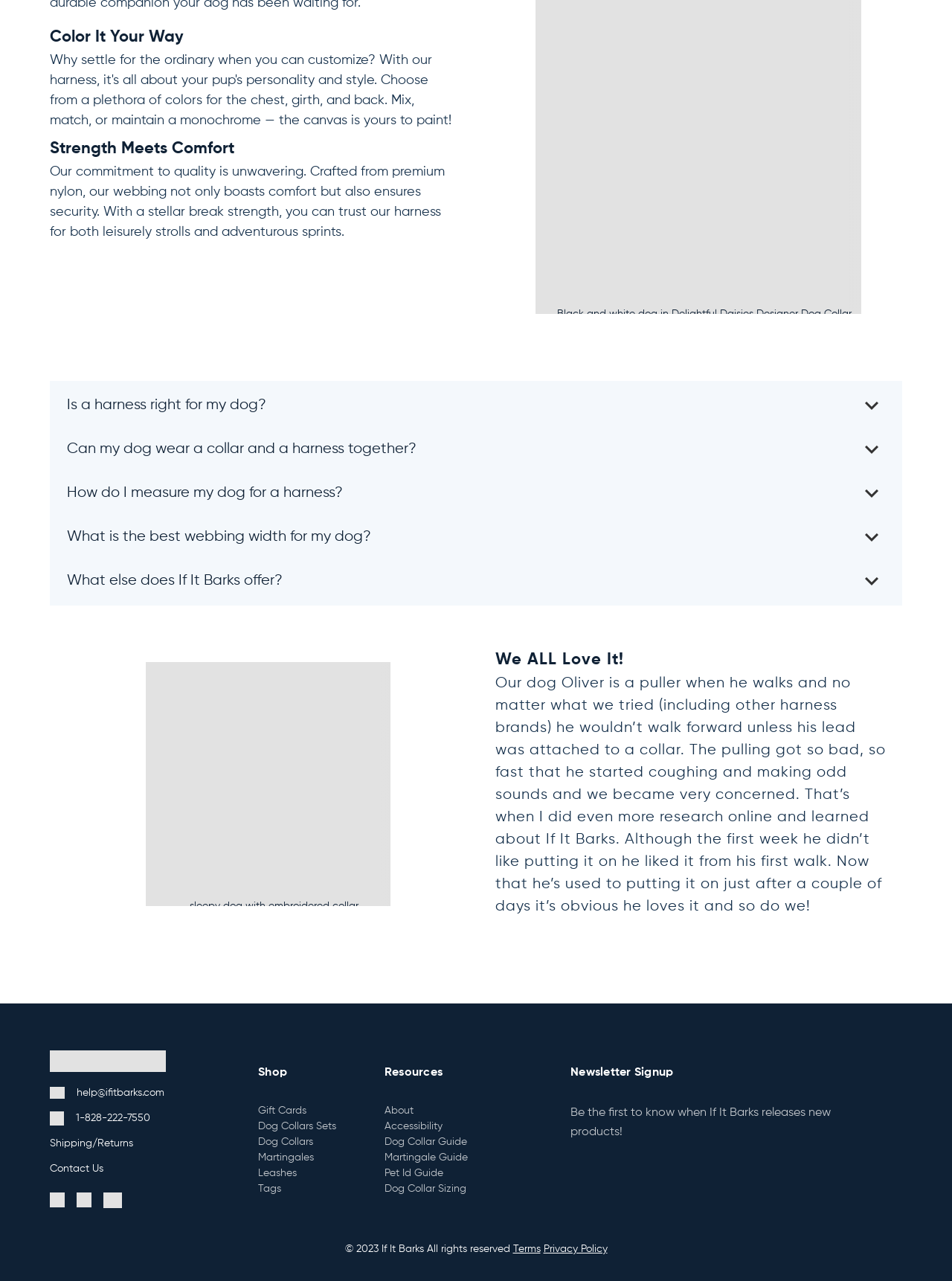Show me the bounding box coordinates of the clickable region to achieve the task as per the instruction: "View the 'sizing image for harness'".

[0.266, 0.4, 0.734, 0.749]